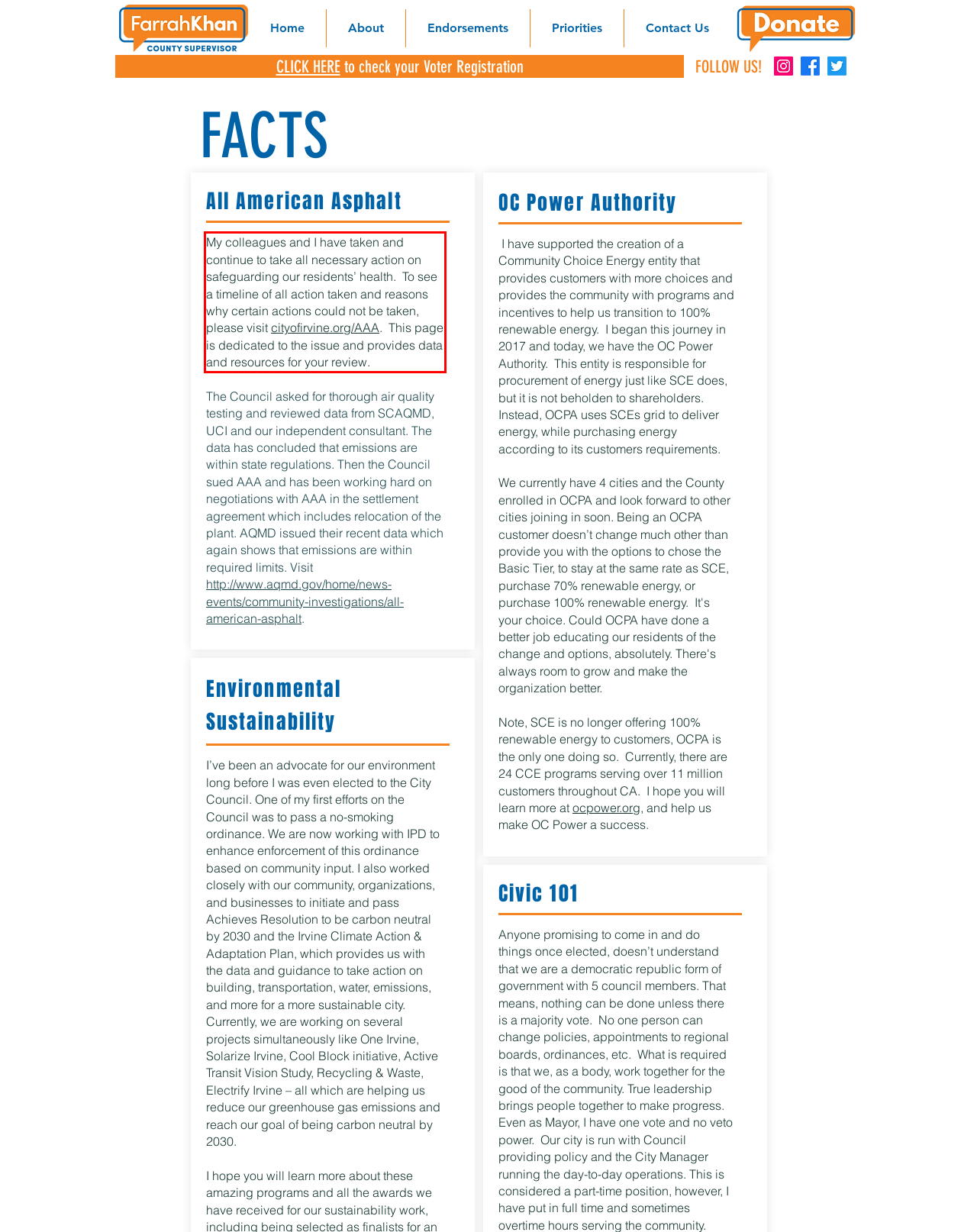Given the screenshot of a webpage, identify the red rectangle bounding box and recognize the text content inside it, generating the extracted text.

My colleagues and I have taken and continue to take all necessary action on safeguarding our residents’ health. To see a timeline of all action taken and reasons why certain actions could not be taken, please visit cityofirvine.org/AAA. This page is dedicated to the issue and provides data and resources for your review.